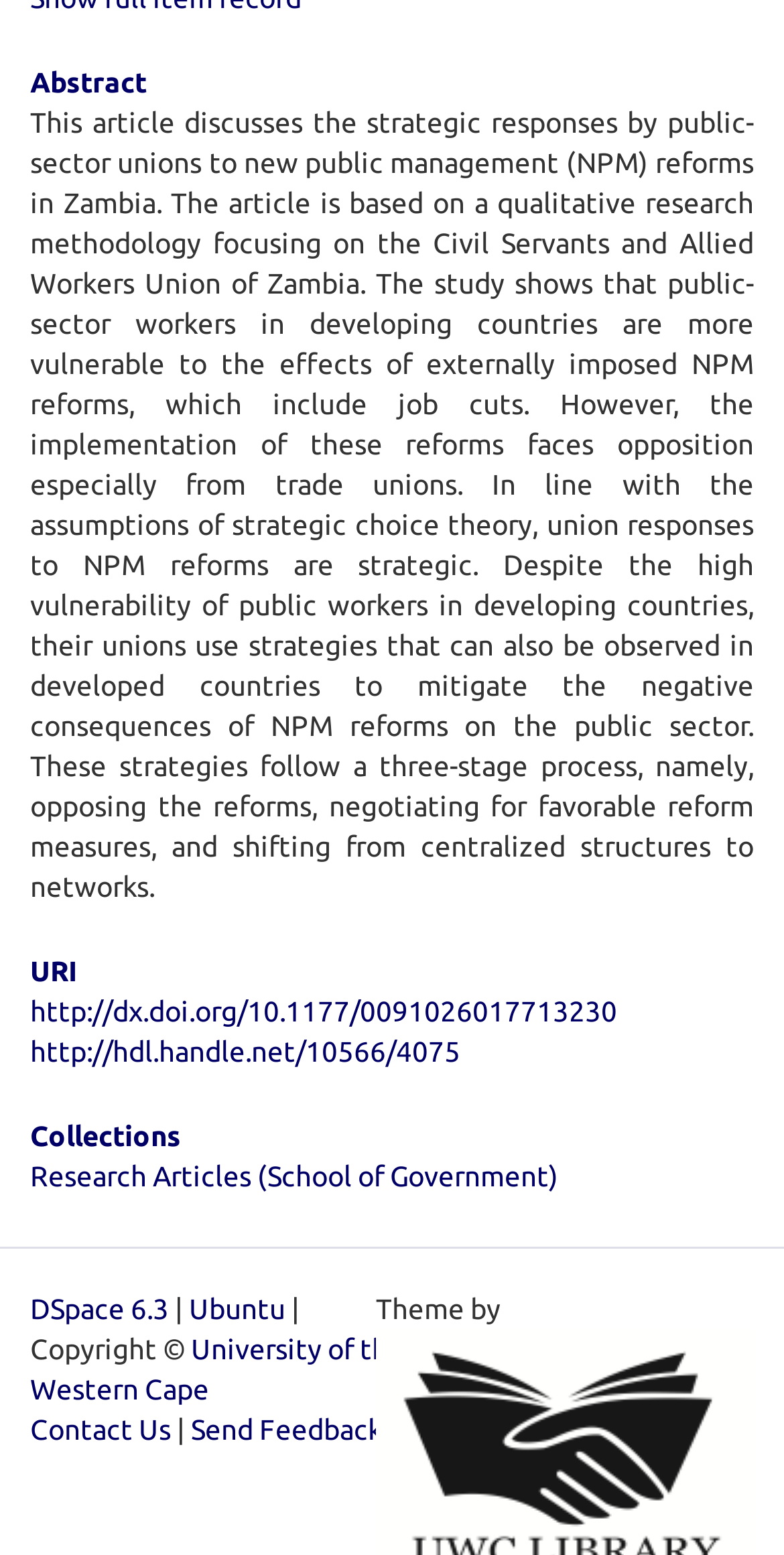Bounding box coordinates are specified in the format (top-left x, top-left y, bottom-right x, bottom-right y). All values are floating point numbers bounded between 0 and 1. Please provide the bounding box coordinate of the region this sentence describes: University of the Western Cape

[0.038, 0.858, 0.515, 0.904]